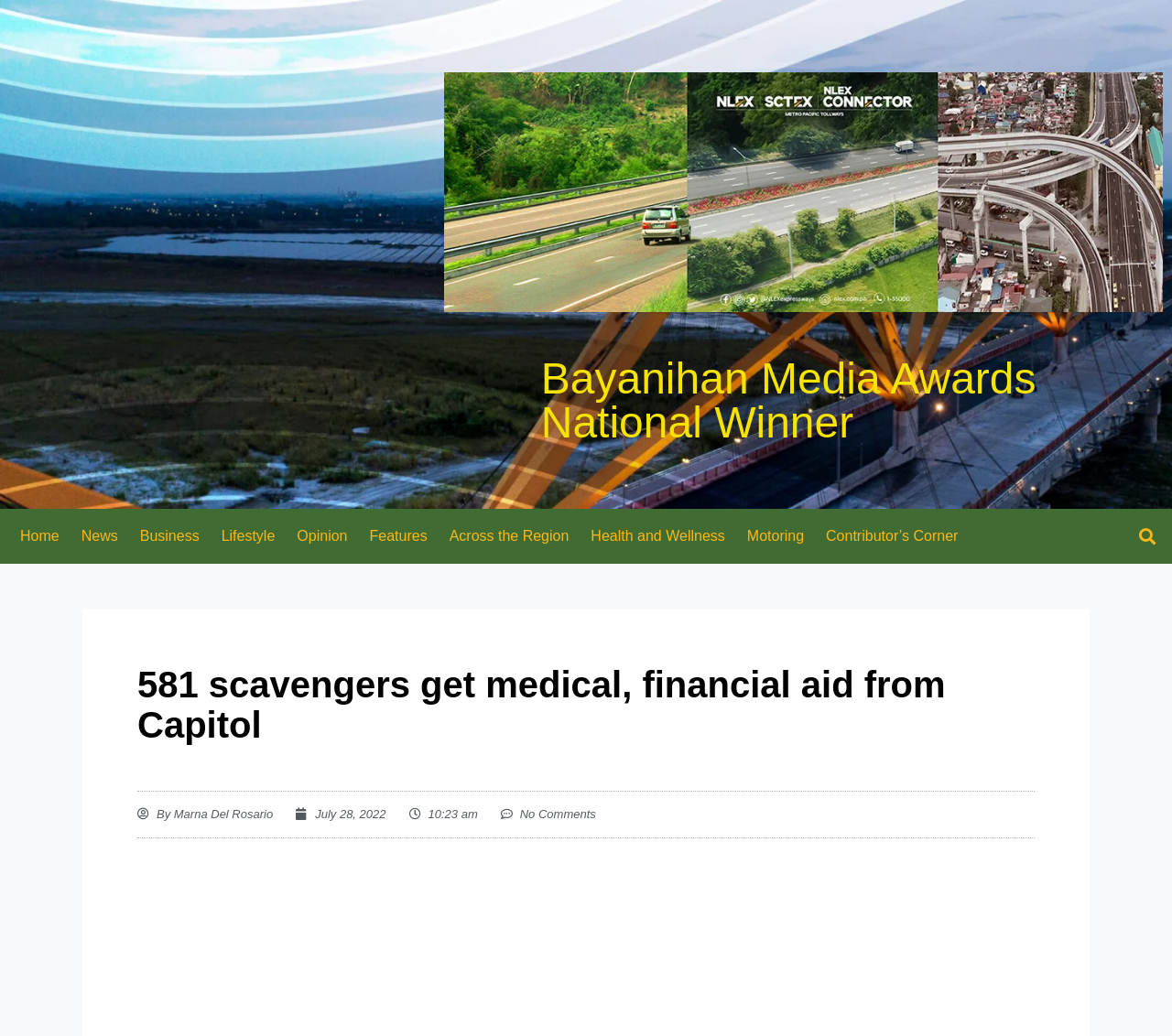Please find and provide the title of the webpage.

581 scavengers get medical, financial aid from Capitol